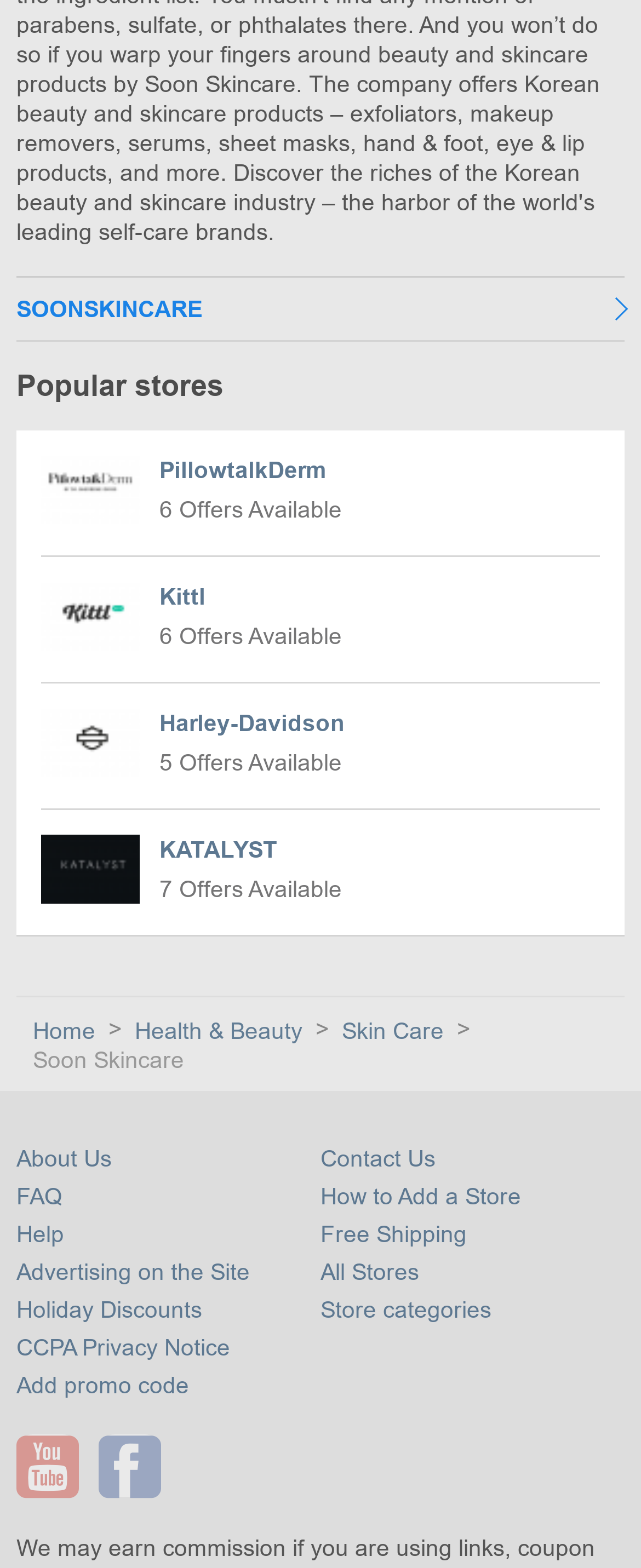What is the name of the website?
Based on the image, answer the question in a detailed manner.

I found the link 'SOONSKINCARE' at the top of the webpage, which suggests that it is the name of the website.